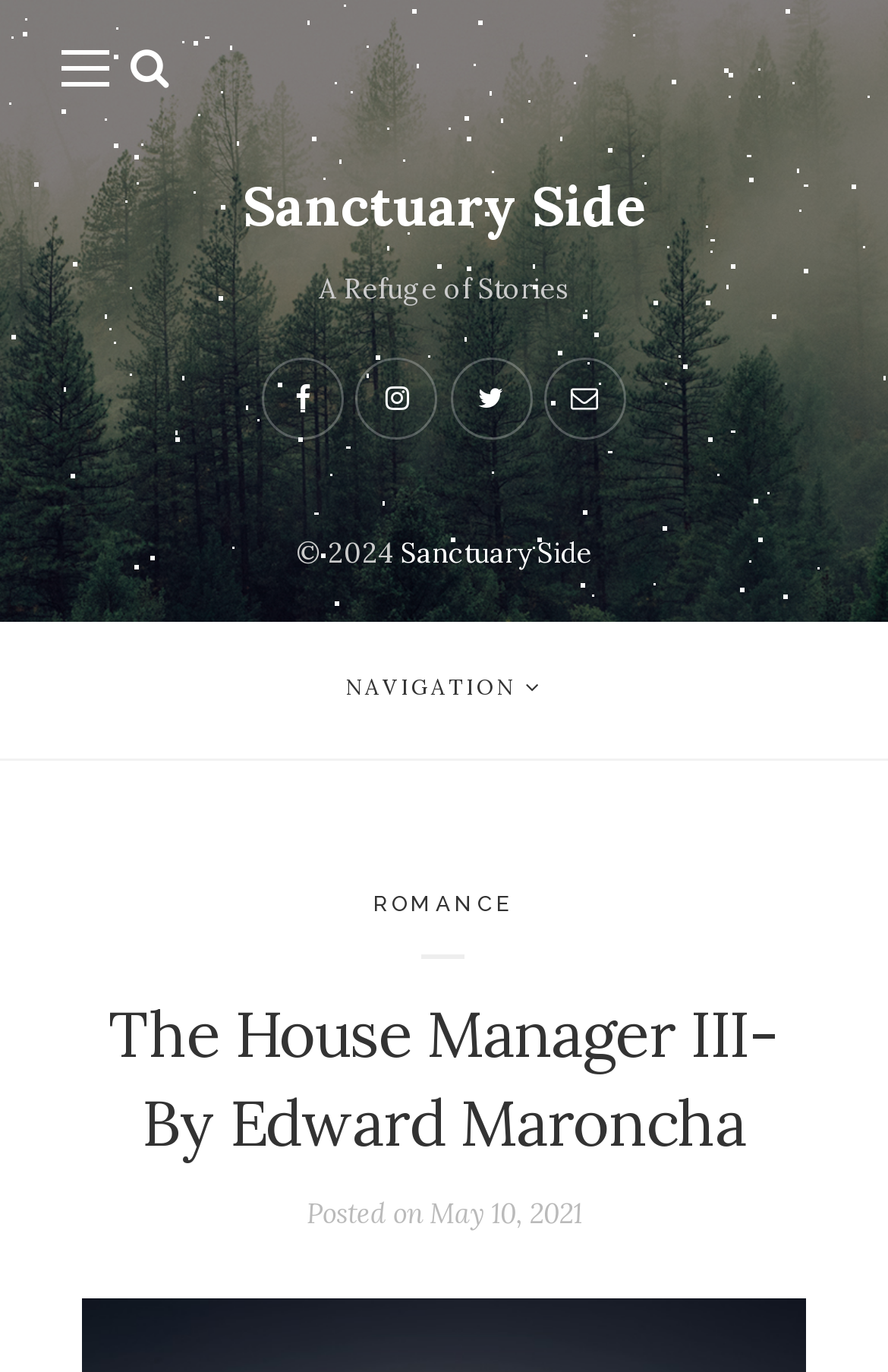Respond with a single word or phrase to the following question: How many links are there in the navigation section?

1